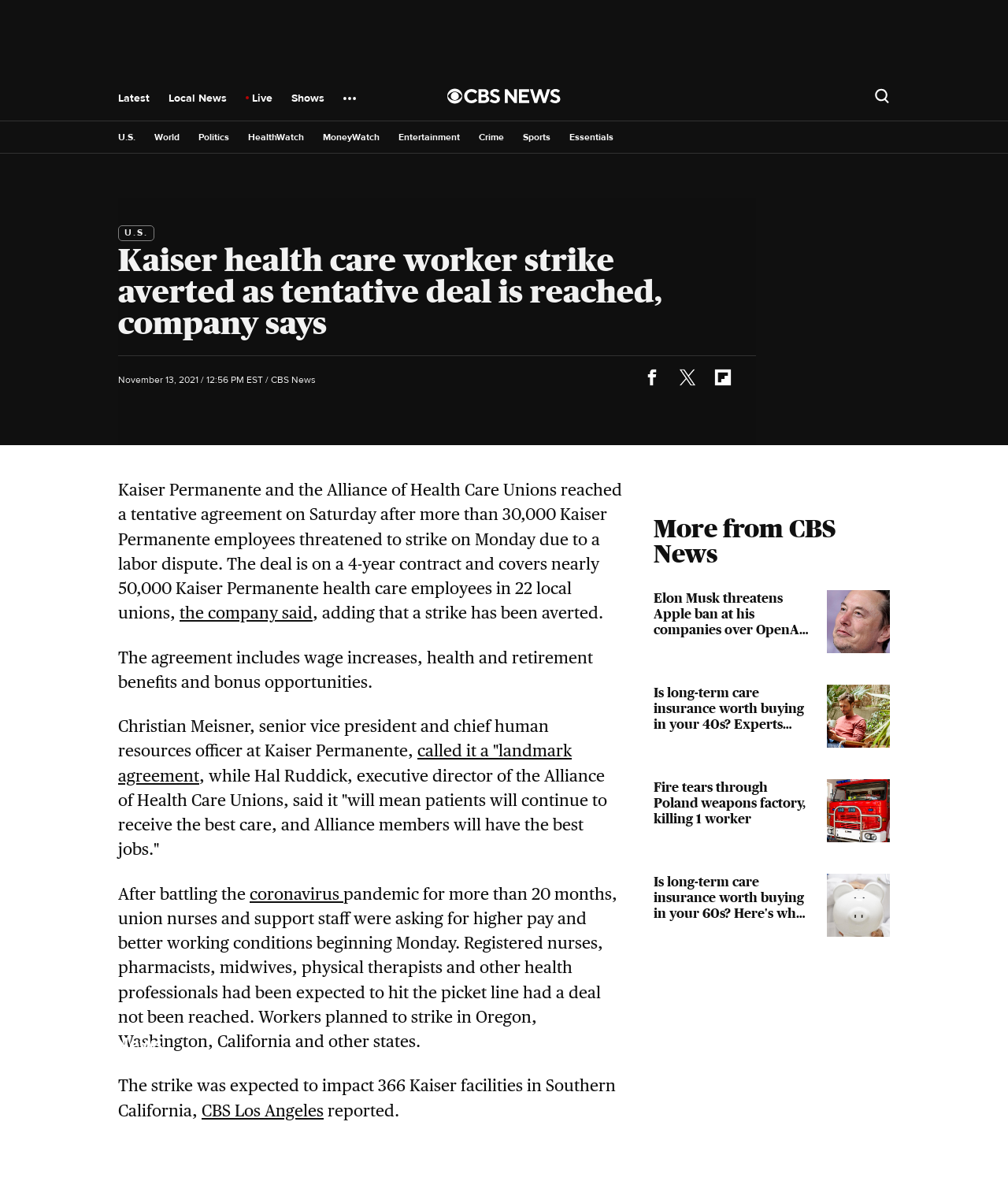Please mark the bounding box coordinates of the area that should be clicked to carry out the instruction: "Read more about Elon Musk threatening Apple ban".

[0.648, 0.493, 0.883, 0.546]